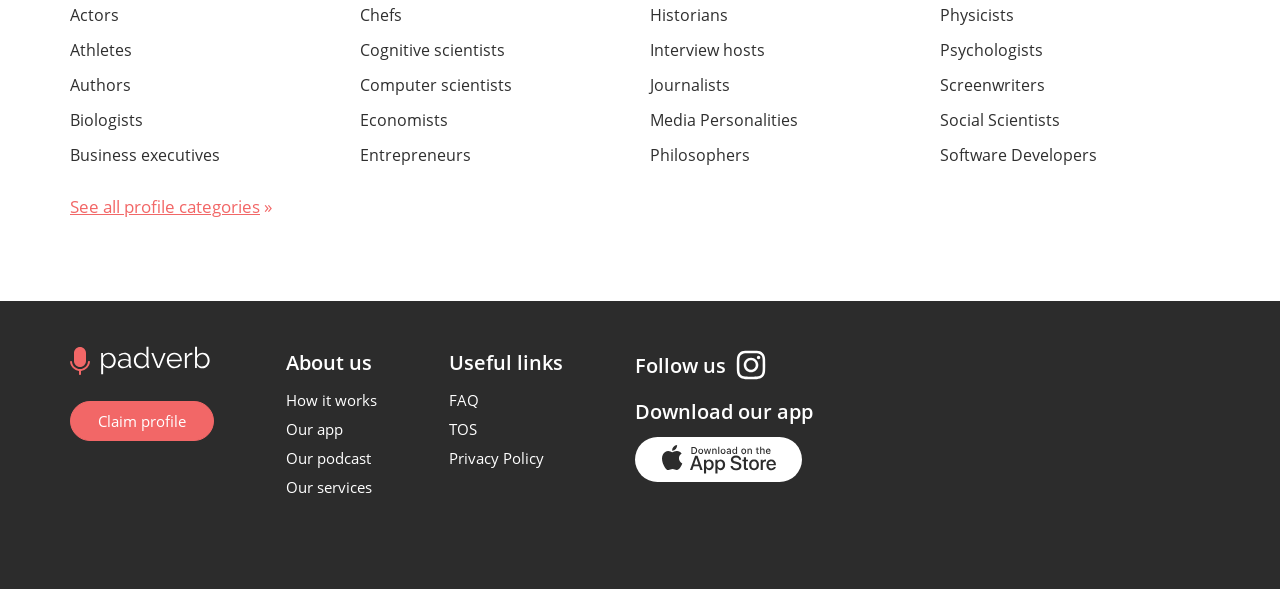Please specify the bounding box coordinates of the clickable region necessary for completing the following instruction: "Click on Actors". The coordinates must consist of four float numbers between 0 and 1, i.e., [left, top, right, bottom].

[0.055, 0.0, 0.266, 0.051]